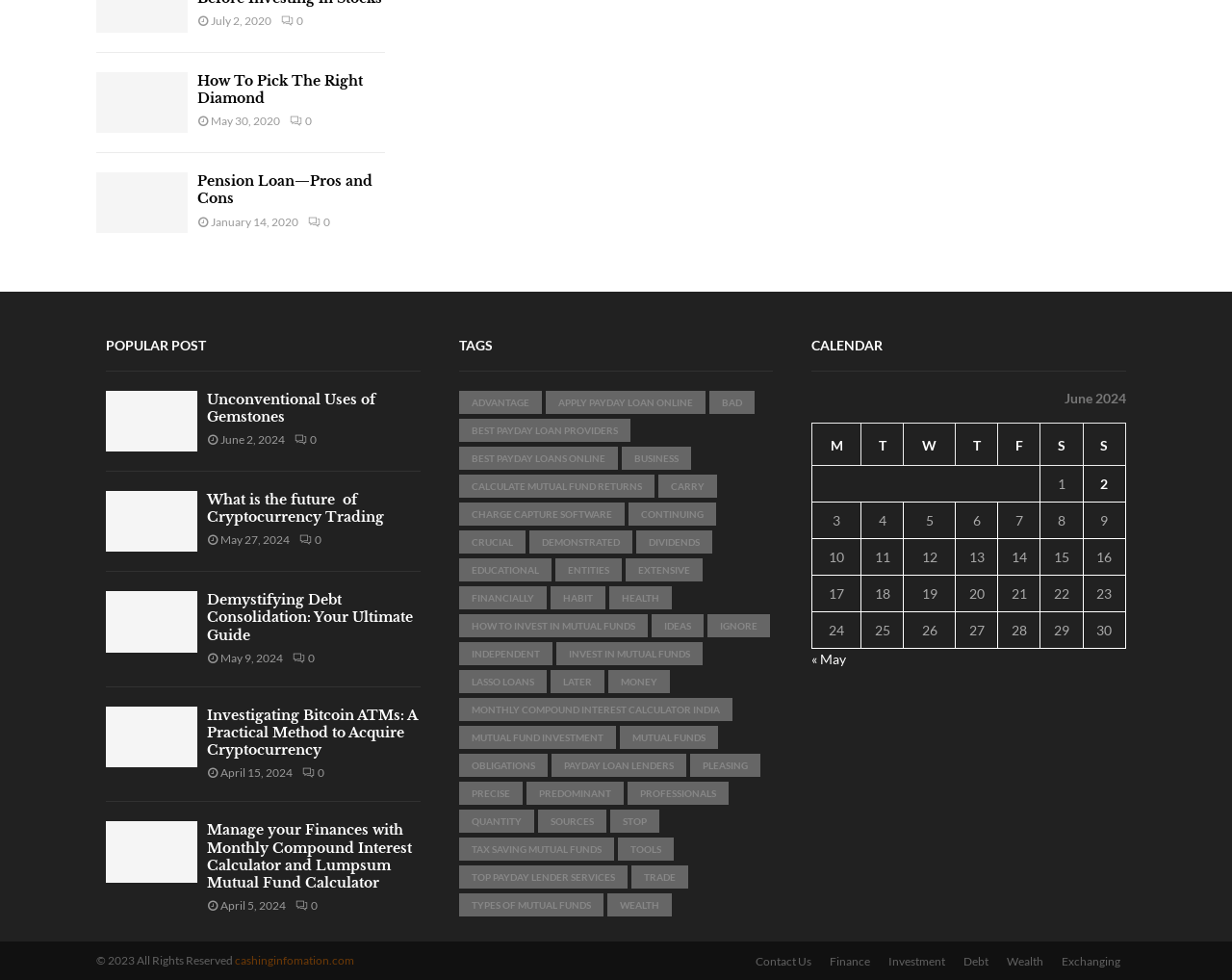Bounding box coordinates should be in the format (top-left x, top-left y, bottom-right x, bottom-right y) and all values should be floating point numbers between 0 and 1. Determine the bounding box coordinate for the UI element described as: mutual funds

[0.503, 0.74, 0.583, 0.764]